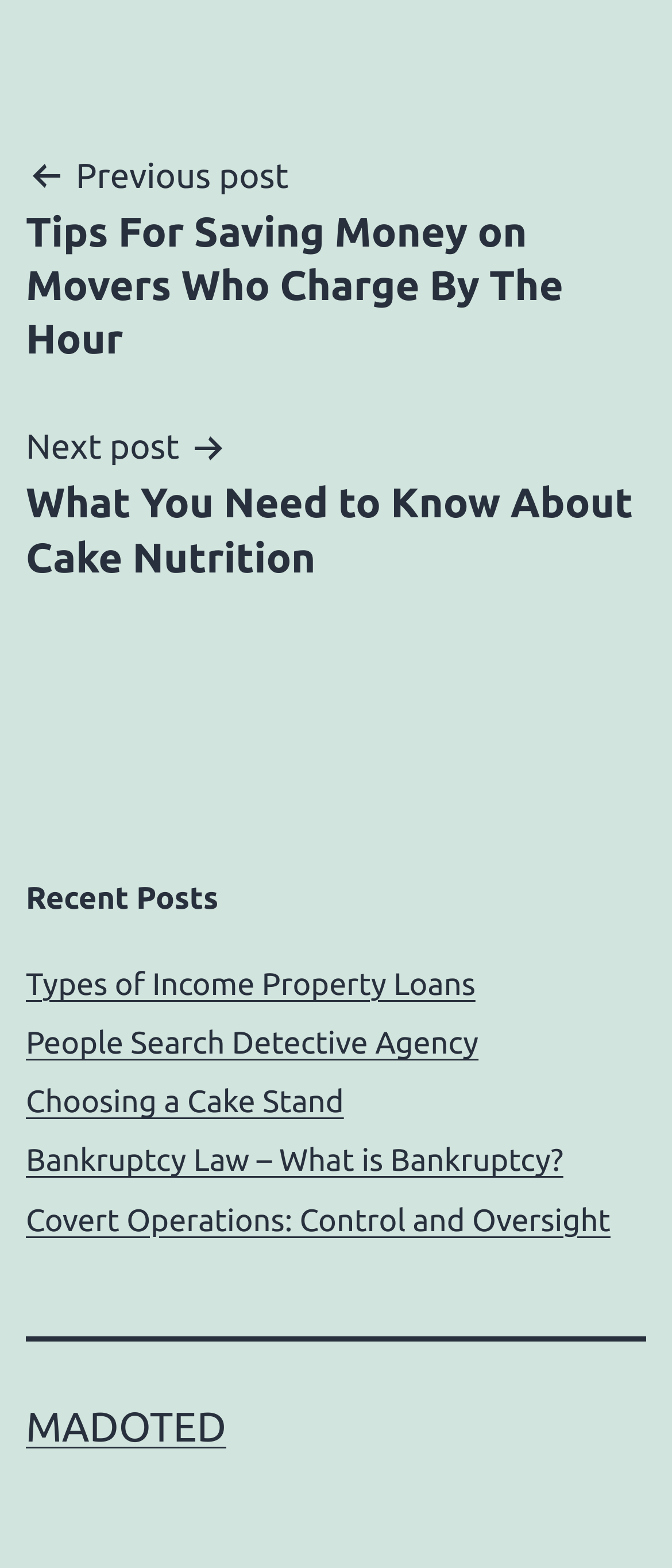Please determine the bounding box coordinates of the clickable area required to carry out the following instruction: "Learn about Bankruptcy Law". The coordinates must be four float numbers between 0 and 1, represented as [left, top, right, bottom].

[0.038, 0.728, 0.838, 0.754]